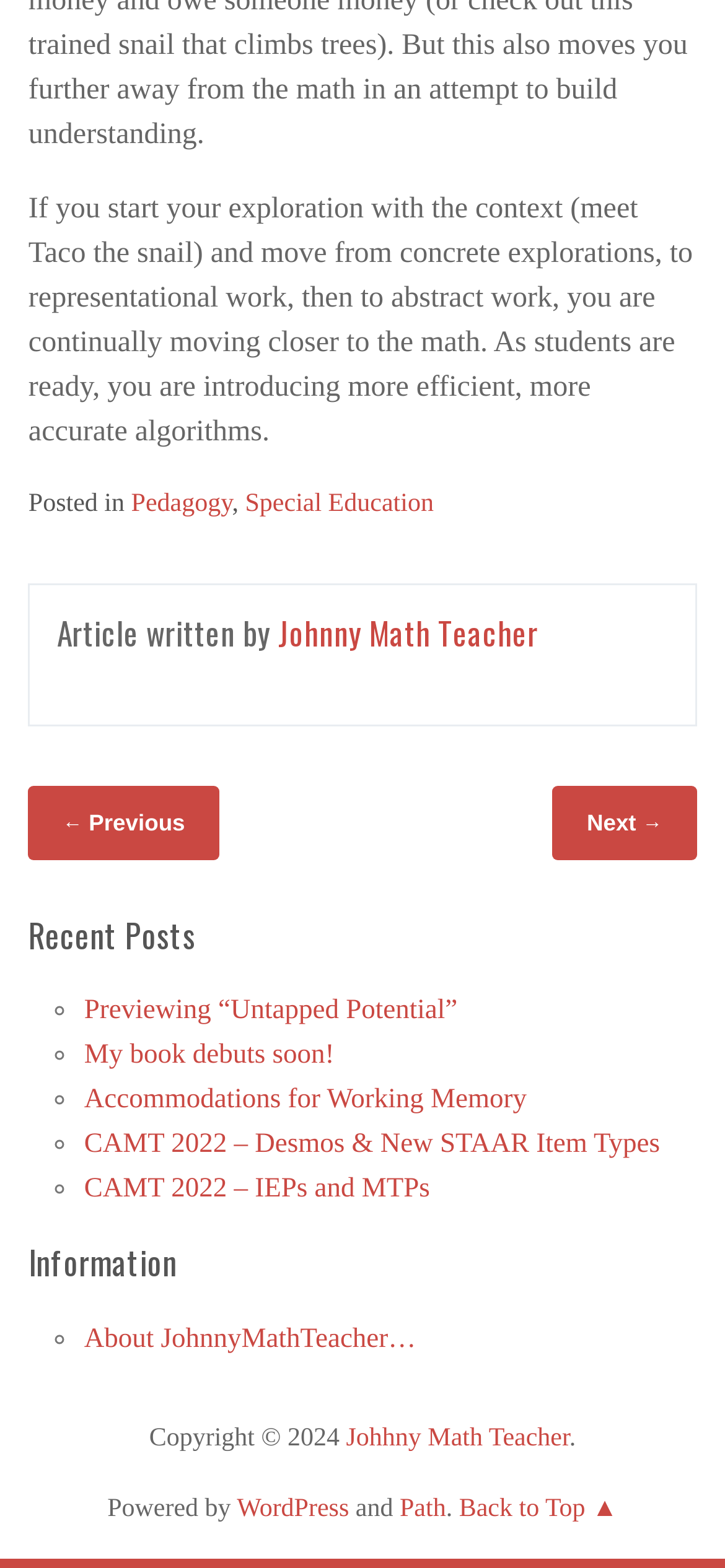Please determine the bounding box coordinates of the element's region to click in order to carry out the following instruction: "Click on 'What’s the best way to brush type 2A hair?'". The coordinates should be four float numbers between 0 and 1, i.e., [left, top, right, bottom].

None